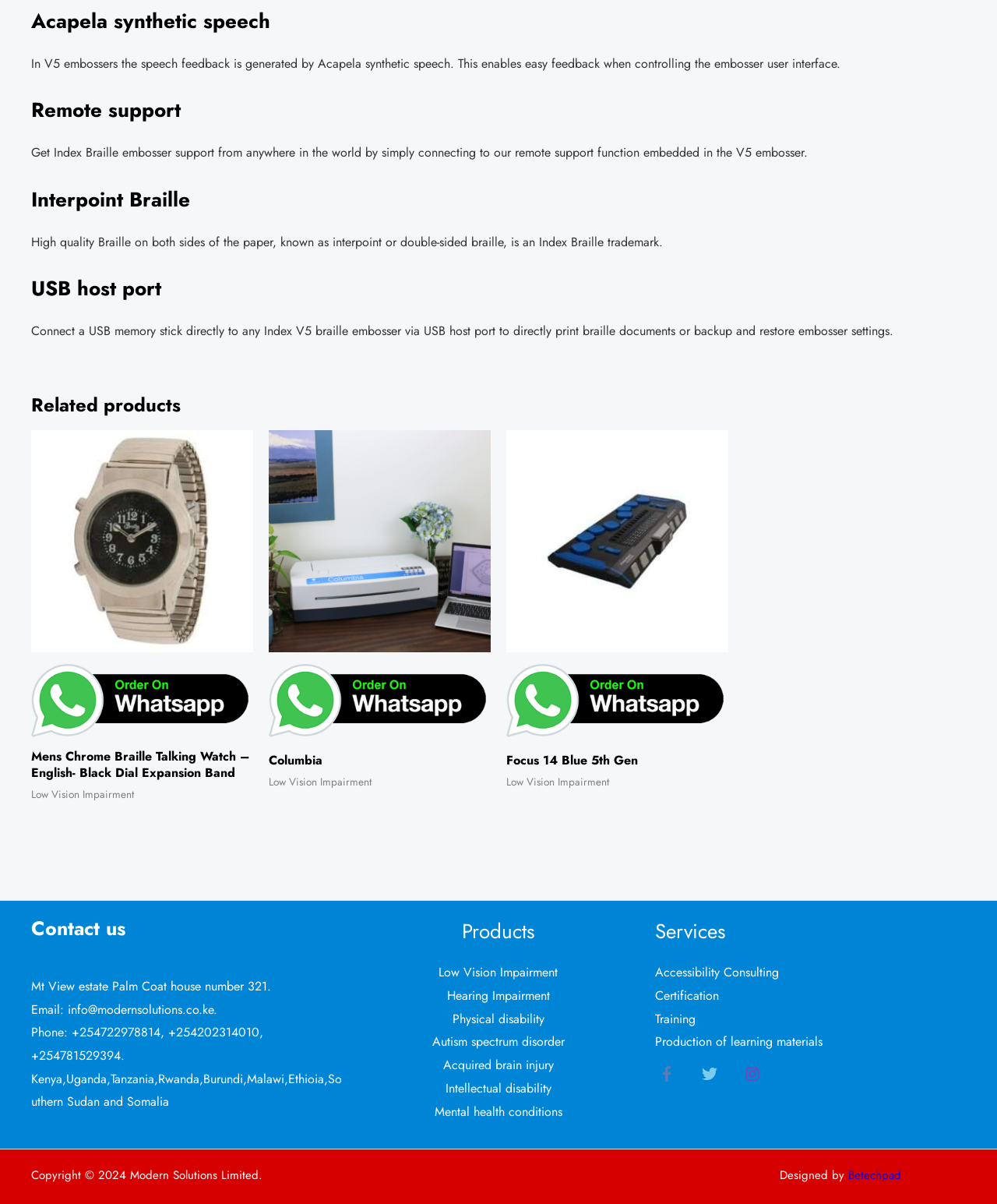Identify the bounding box coordinates of the part that should be clicked to carry out this instruction: "Click on the 'Columbia' link".

[0.27, 0.625, 0.323, 0.639]